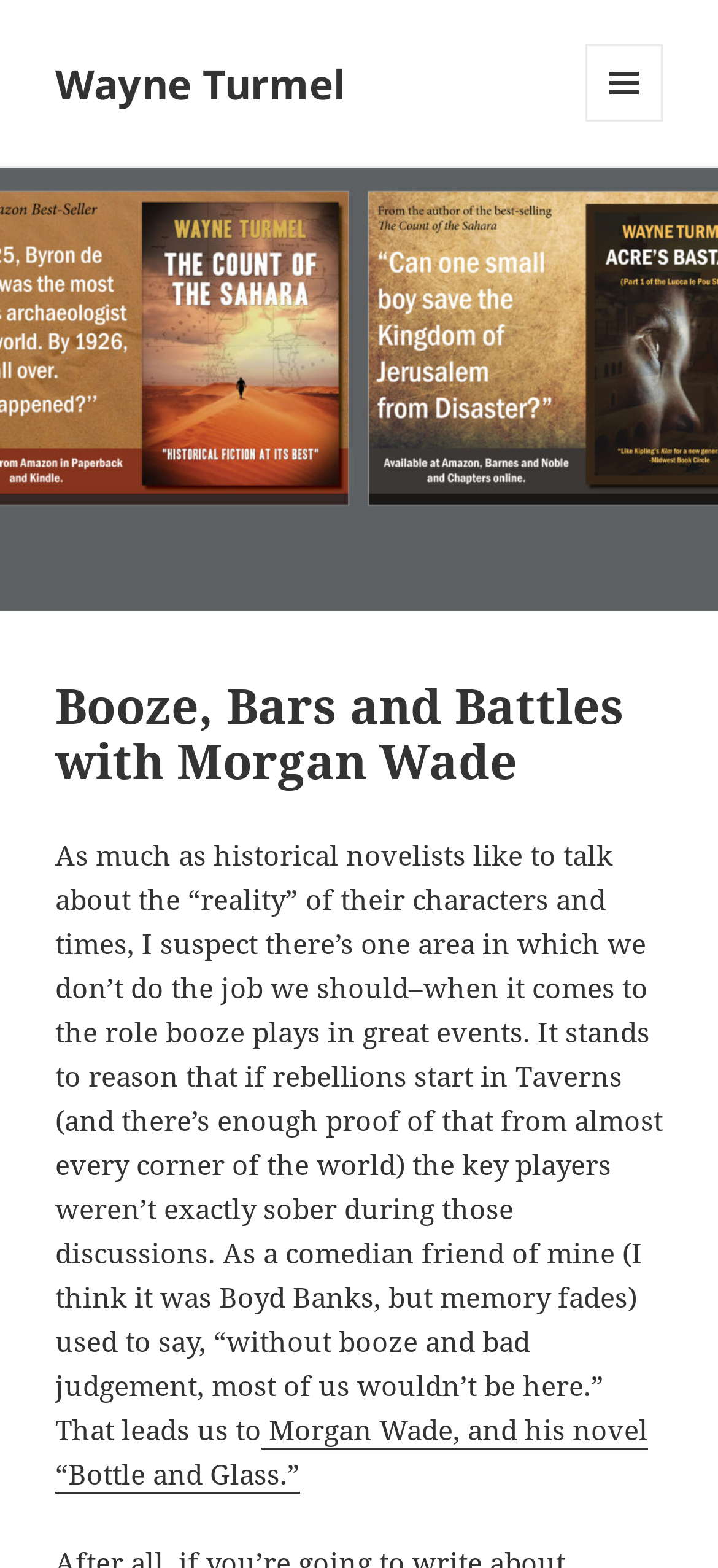Identify the main title of the webpage and generate its text content.

Booze, Bars and Battles with Morgan Wade